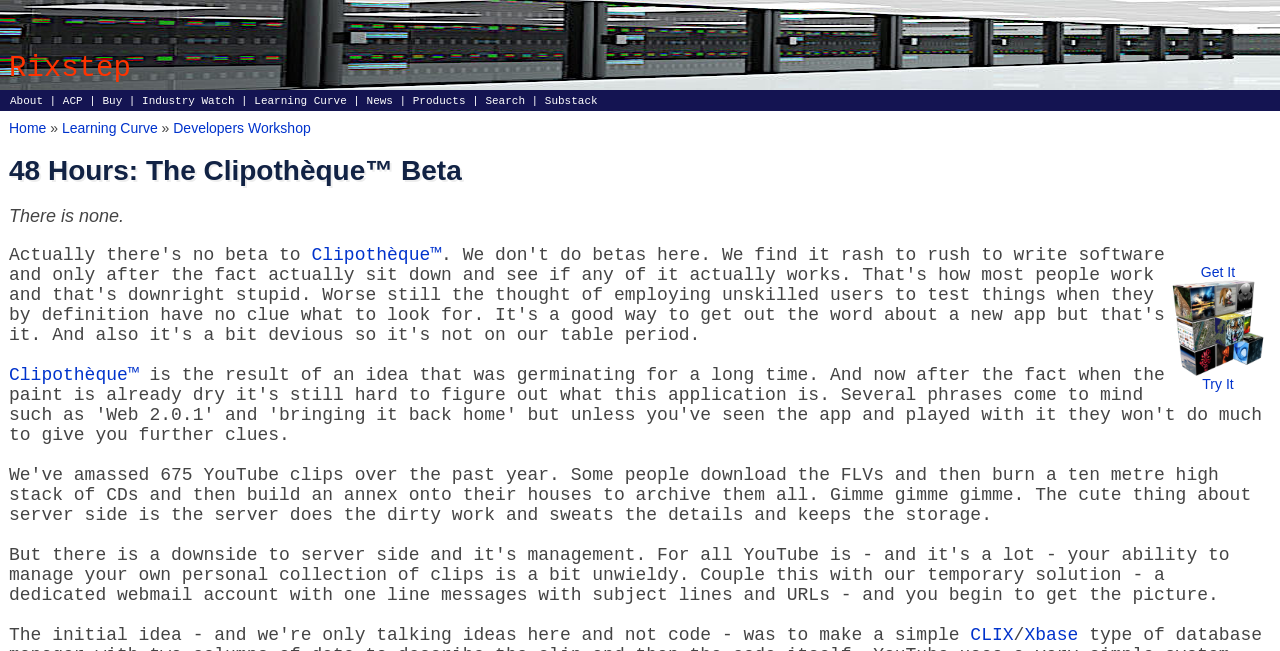Please determine the bounding box coordinates of the element to click in order to execute the following instruction: "Click on CLIX". The coordinates should be four float numbers between 0 and 1, specified as [left, top, right, bottom].

[0.758, 0.959, 0.792, 0.99]